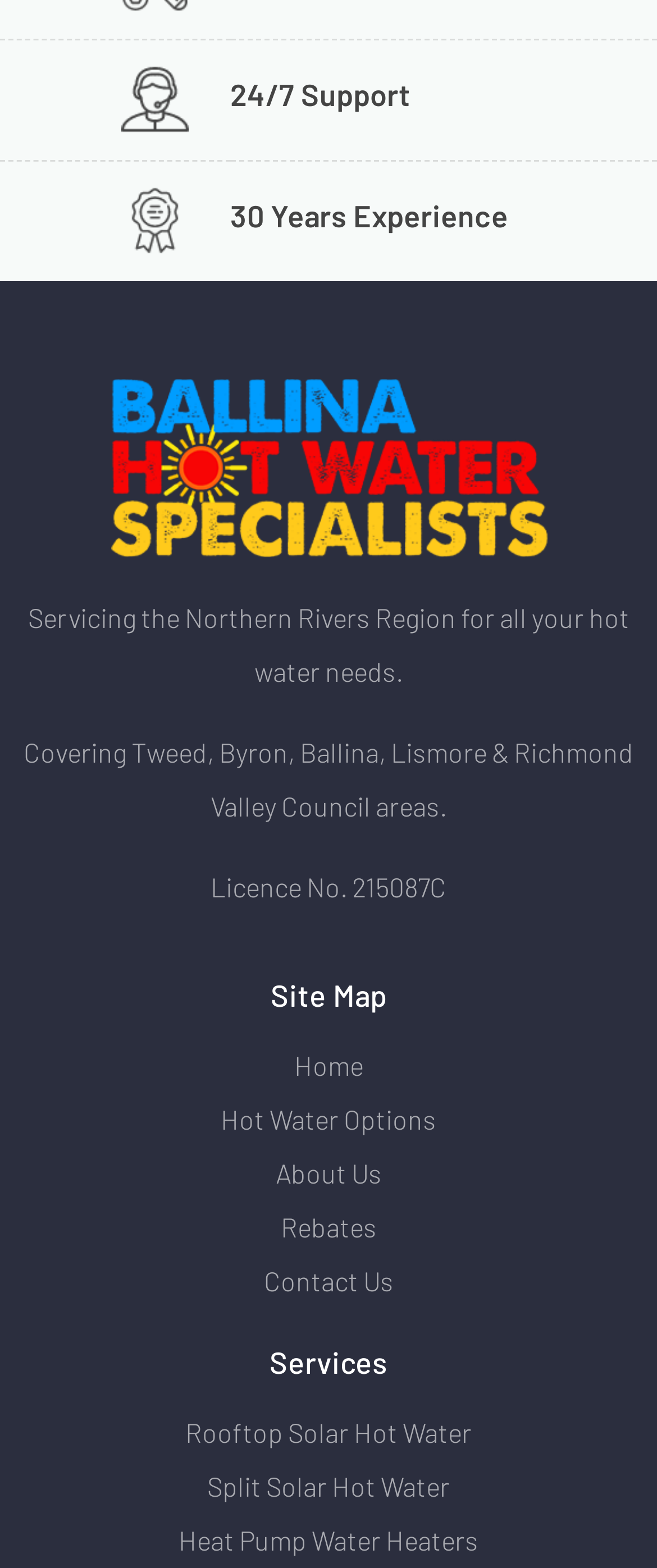Review the image closely and give a comprehensive answer to the question: What type of hot water system is mentioned at the bottom of the webpage?

I found this information in the StaticText element 'Heat Pump Water Heaters' which is located at the bottom of the webpage, indicating one of the types of hot water systems that the company provides.